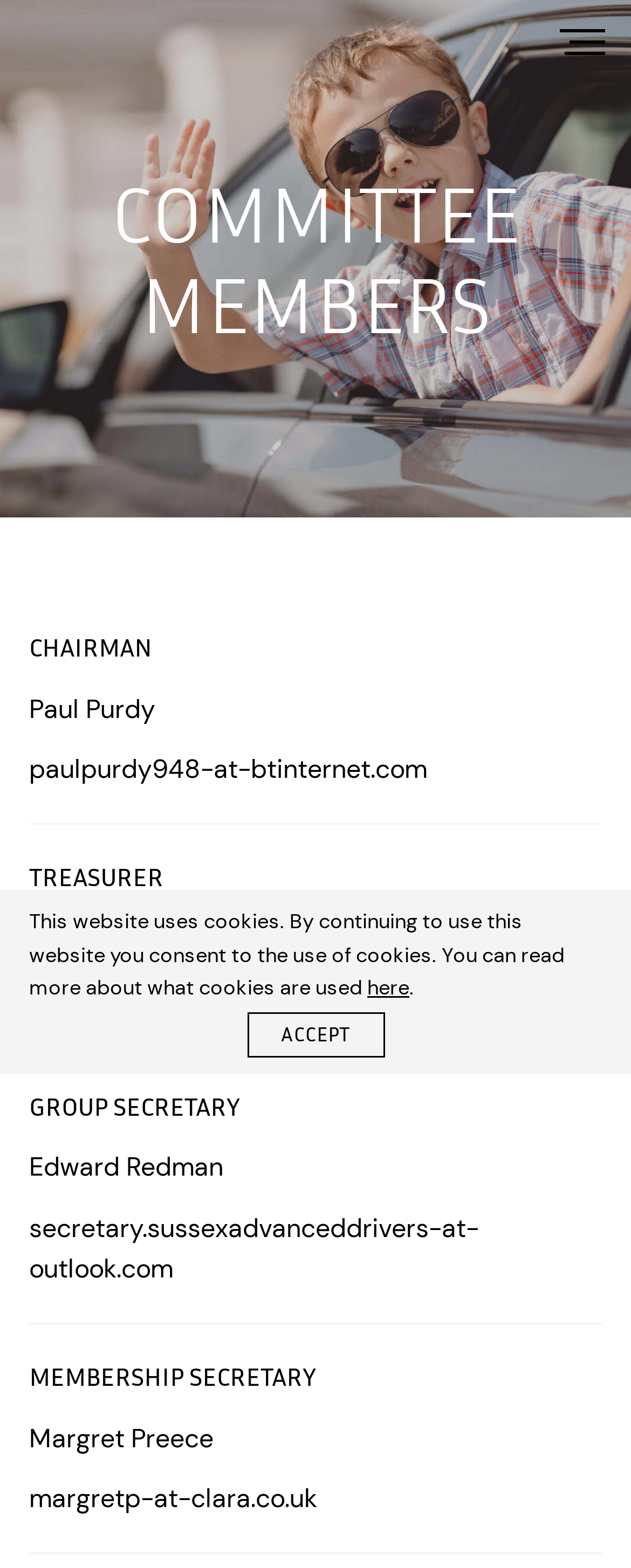By analyzing the image, answer the following question with a detailed response: What is the link text to read more about cookies?

I found the link text to read more about cookies by looking at the sentence 'You can read more about what cookies are used here', and found that the link text is 'here'.